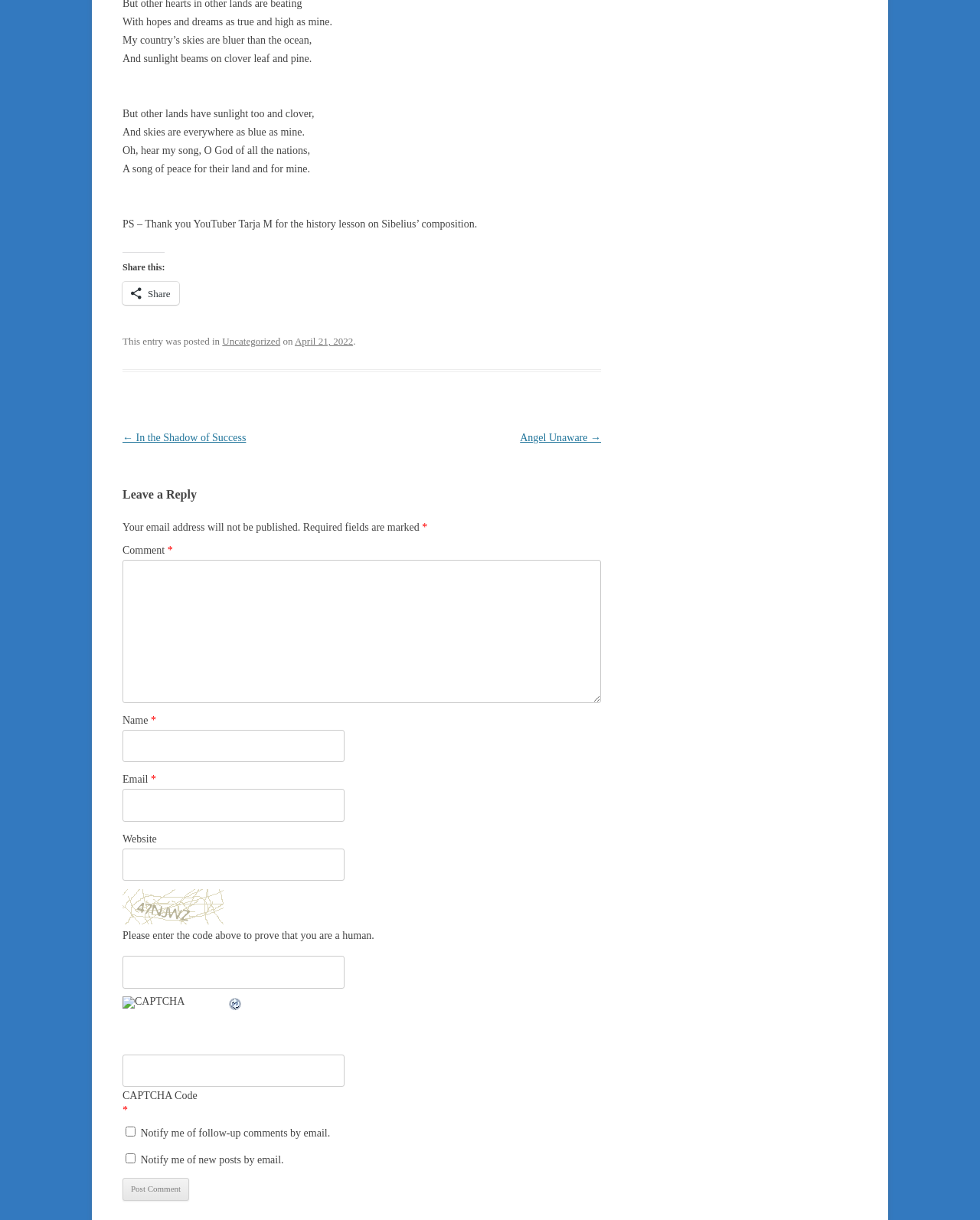What is the previous post?
Using the visual information, reply with a single word or short phrase.

In the Shadow of Success